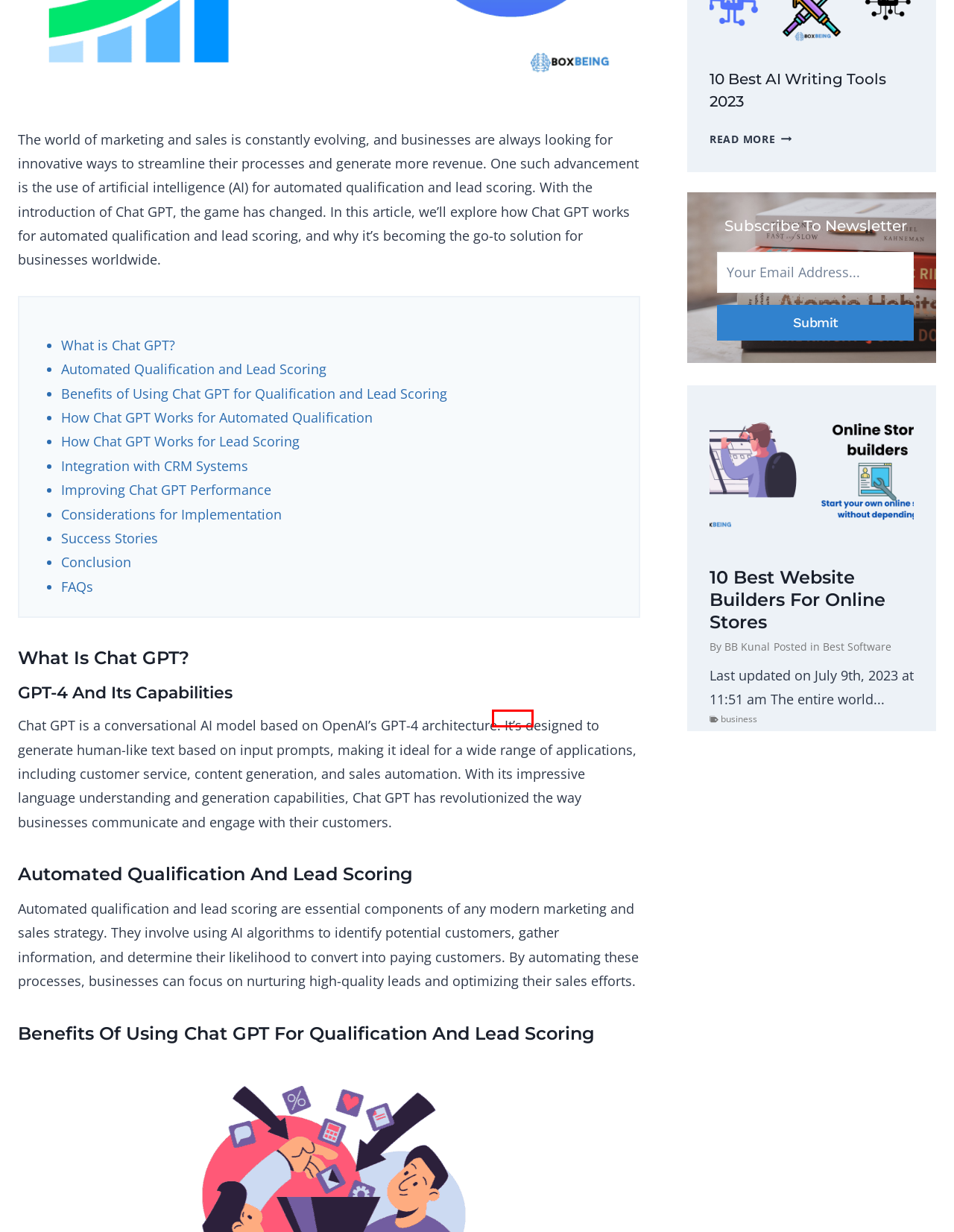You are given a screenshot of a webpage within which there is a red rectangle bounding box. Please choose the best webpage description that matches the new webpage after clicking the selected element in the bounding box. Here are the options:
A. How to Guide Online Business - boxbeing.com
B. business - boxbeing.com
C. Best Software - boxbeing.com
D. 10 best online website builders for small business - boxbeing.com
E. estate AI review - boxbeing.com
F. 10 best website builders for online stores - boxbeing.com
G. Ai Productivity - boxbeing.com
H. BB Kunal - boxbeing.com

B